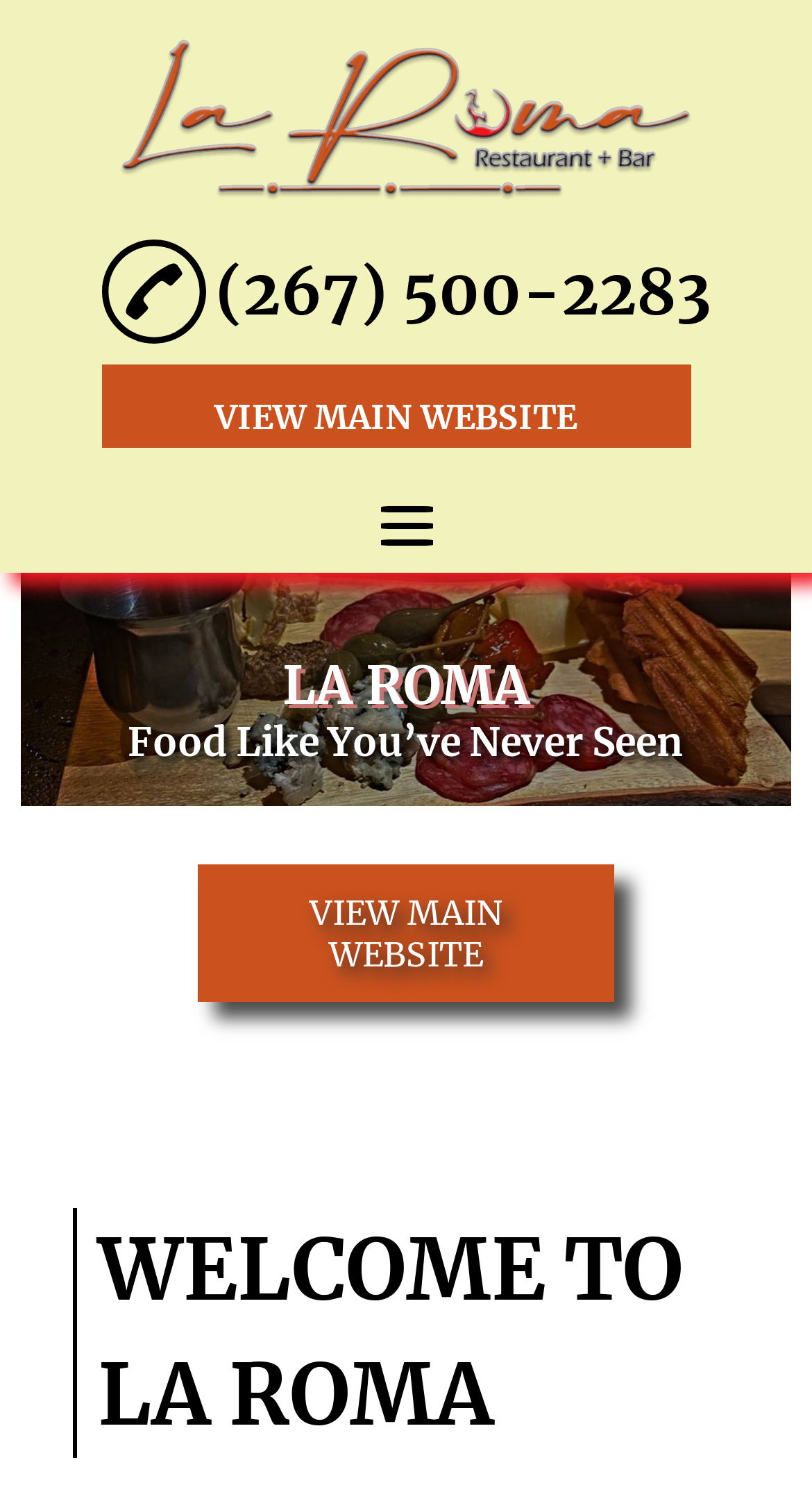What is the phone number of the restaurant?
Examine the screenshot and reply with a single word or phrase.

(267) 500-2283